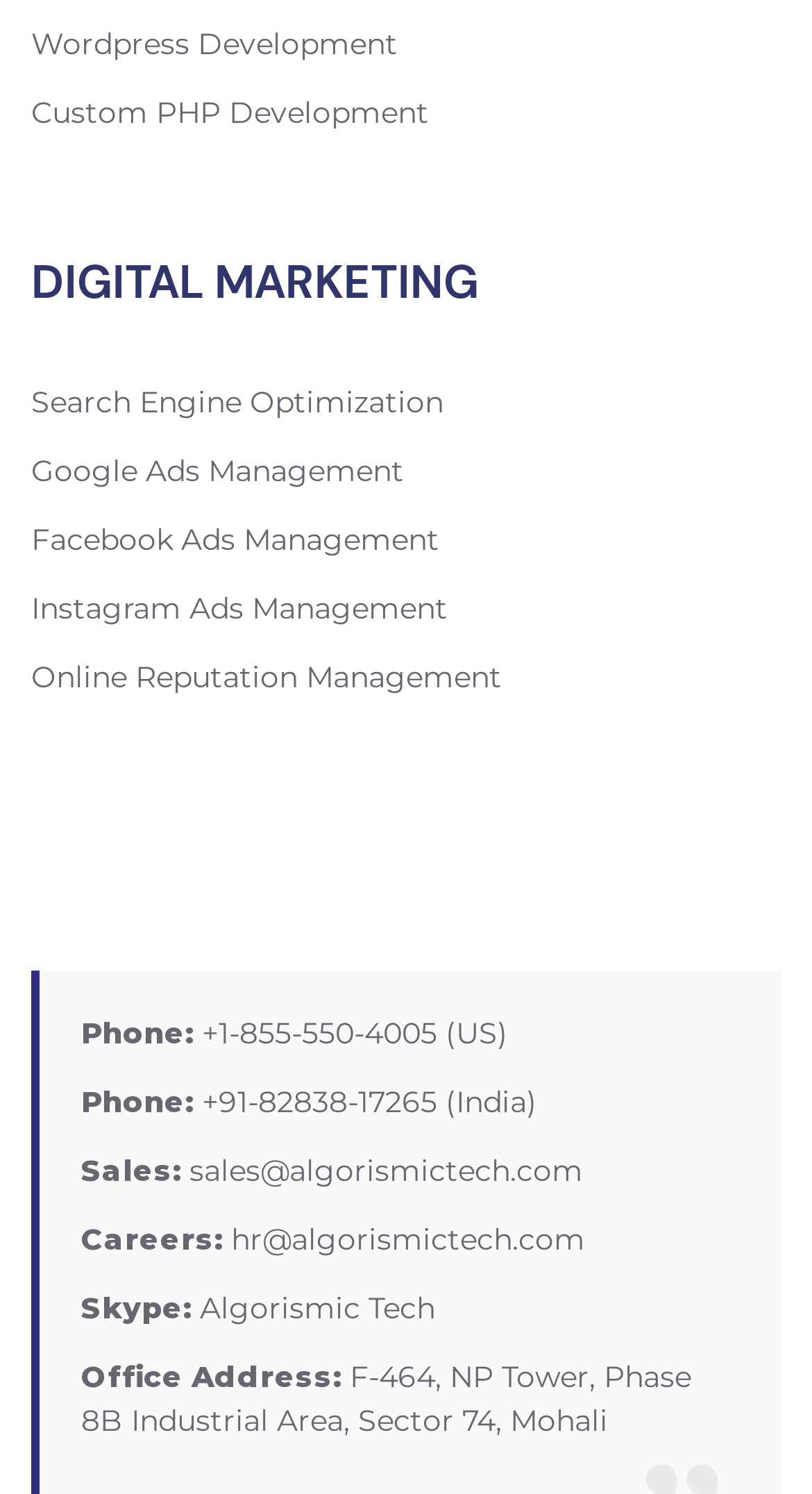Based on the provided description, "Online Reputation Management", find the bounding box of the corresponding UI element in the screenshot.

[0.038, 0.441, 0.618, 0.466]